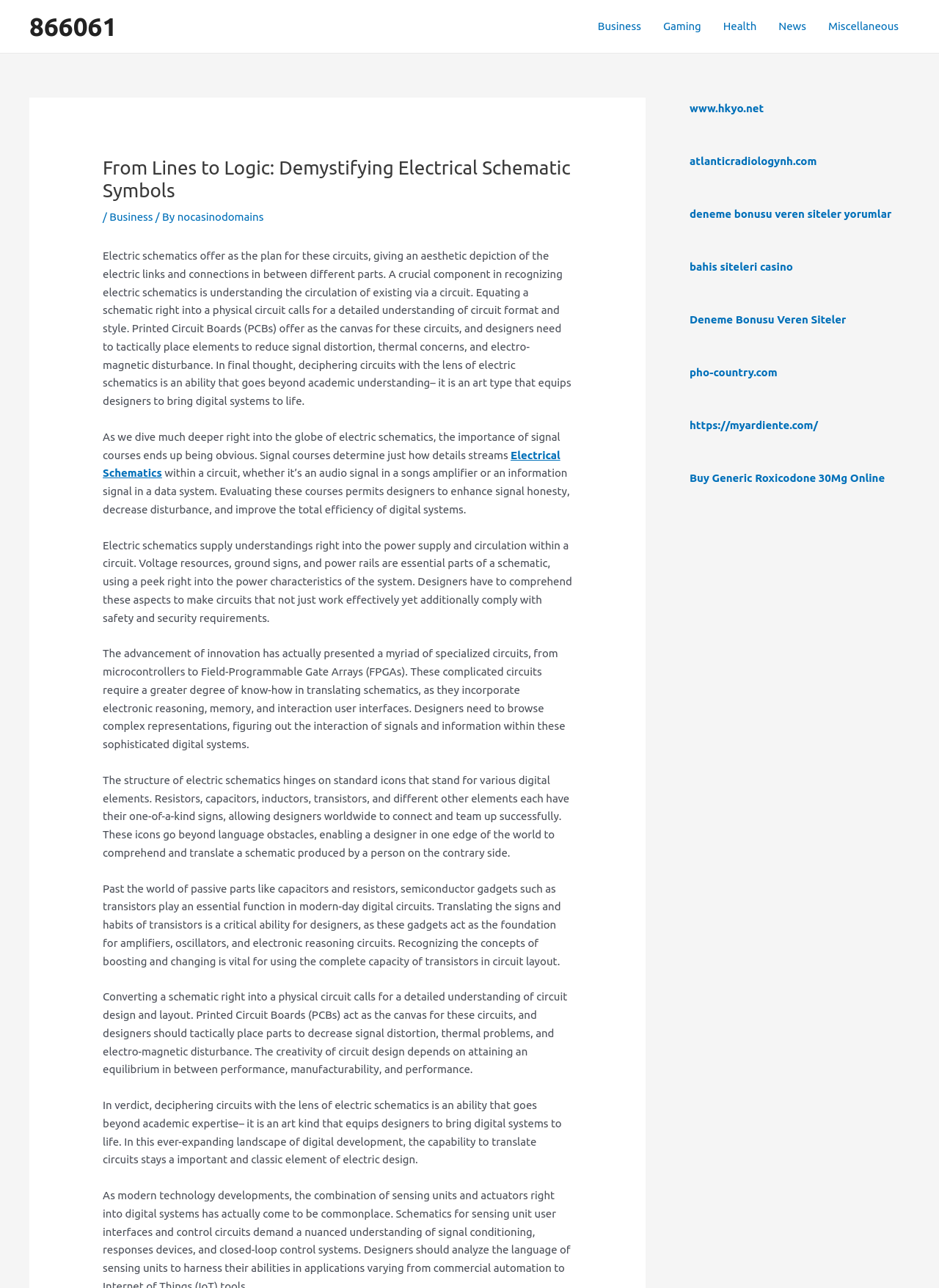Please specify the bounding box coordinates of the clickable region necessary for completing the following instruction: "Explore the 'Deneme Bonusu Veren Siteler' link". The coordinates must consist of four float numbers between 0 and 1, i.e., [left, top, right, bottom].

[0.734, 0.243, 0.901, 0.253]